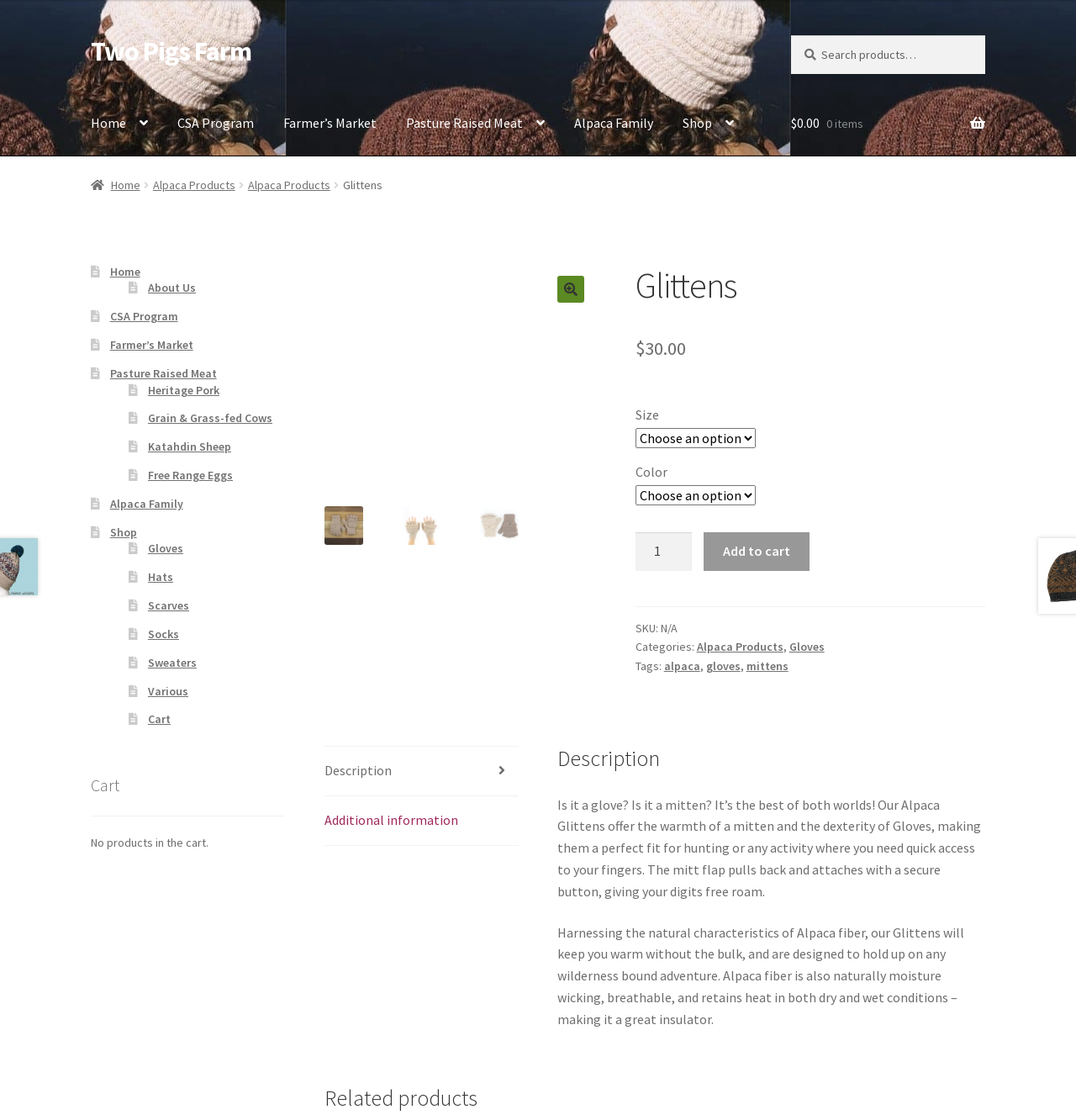Using the information in the image, could you please answer the following question in detail:
What is the price of the Glittens?

I found a StaticText element with the text '$30.00' which is likely to be the price of the Glittens product.